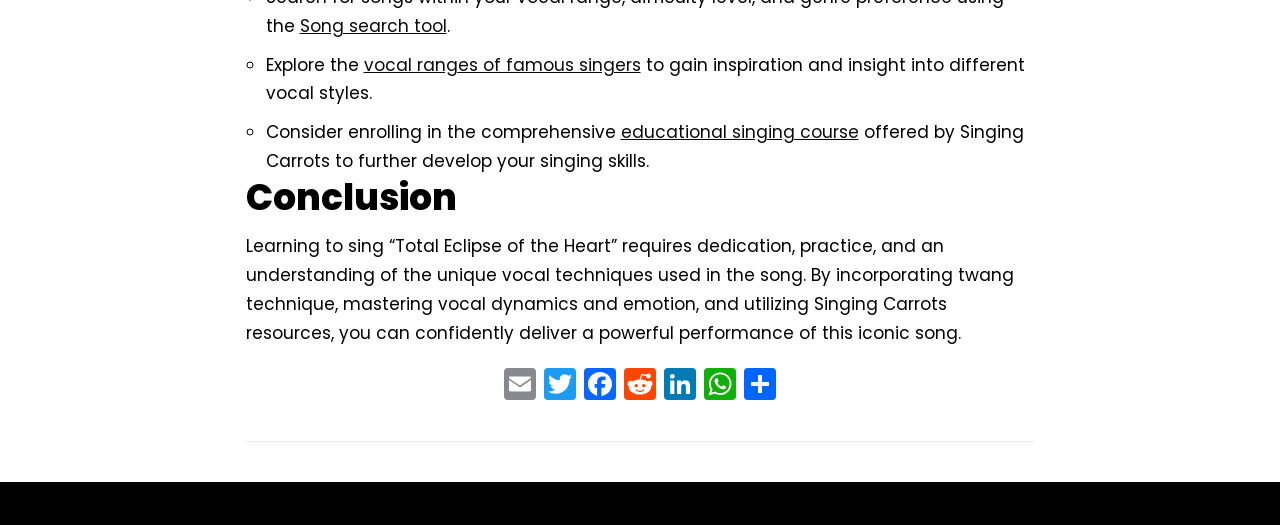Please mark the bounding box coordinates of the area that should be clicked to carry out the instruction: "Send an email to info@iskconpattamundai.com".

None